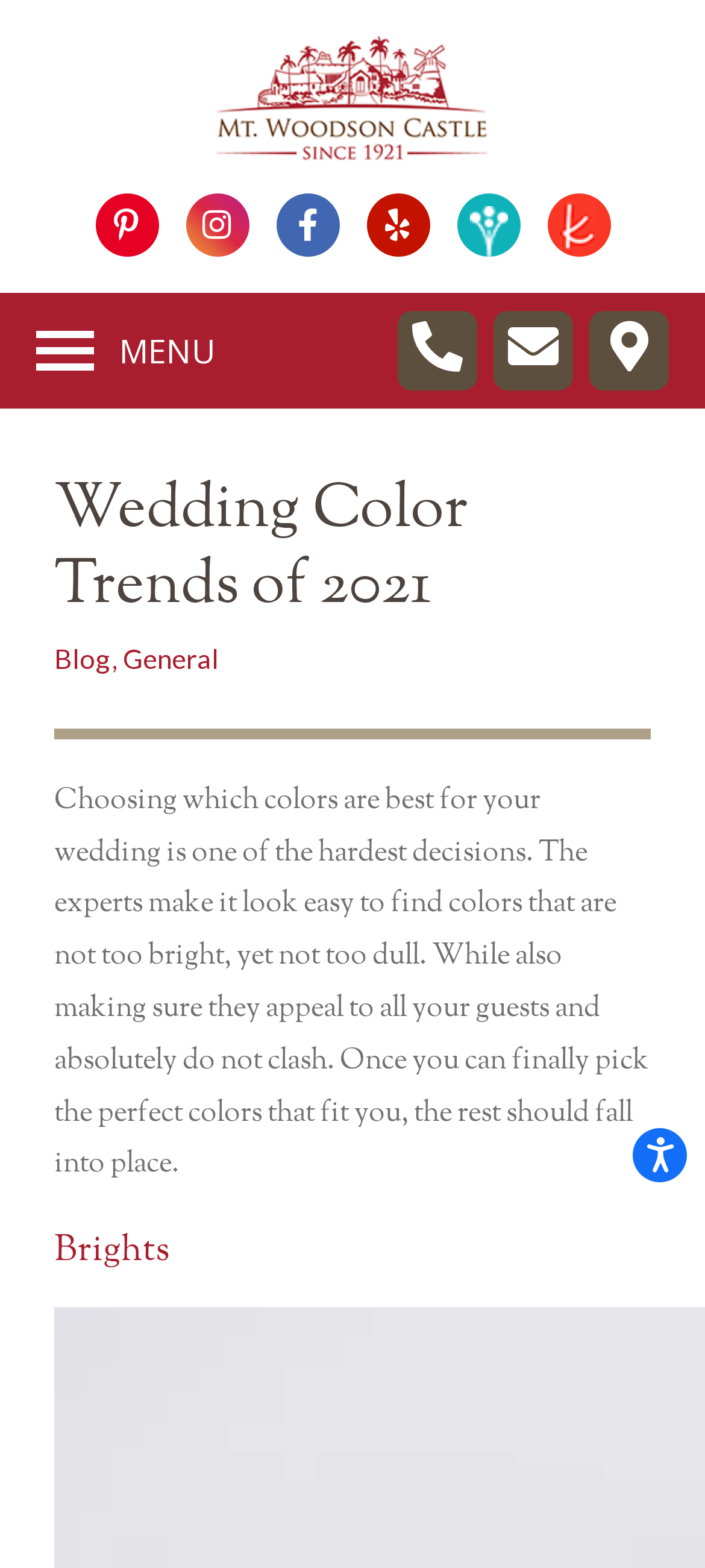Respond to the question below with a single word or phrase: How many social media links are on the webpage?

5